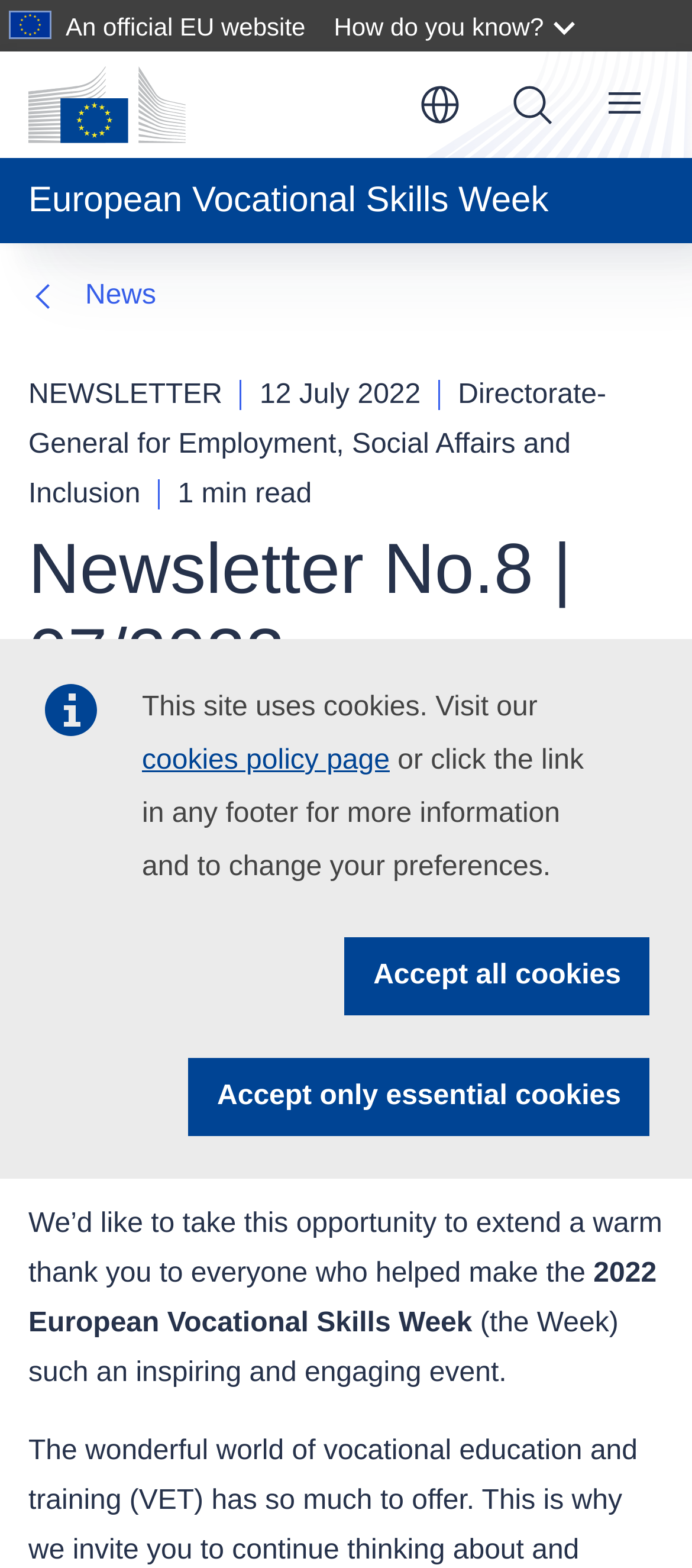Determine the bounding box coordinates of the area to click in order to meet this instruction: "Go to home page".

[0.041, 0.042, 0.269, 0.092]